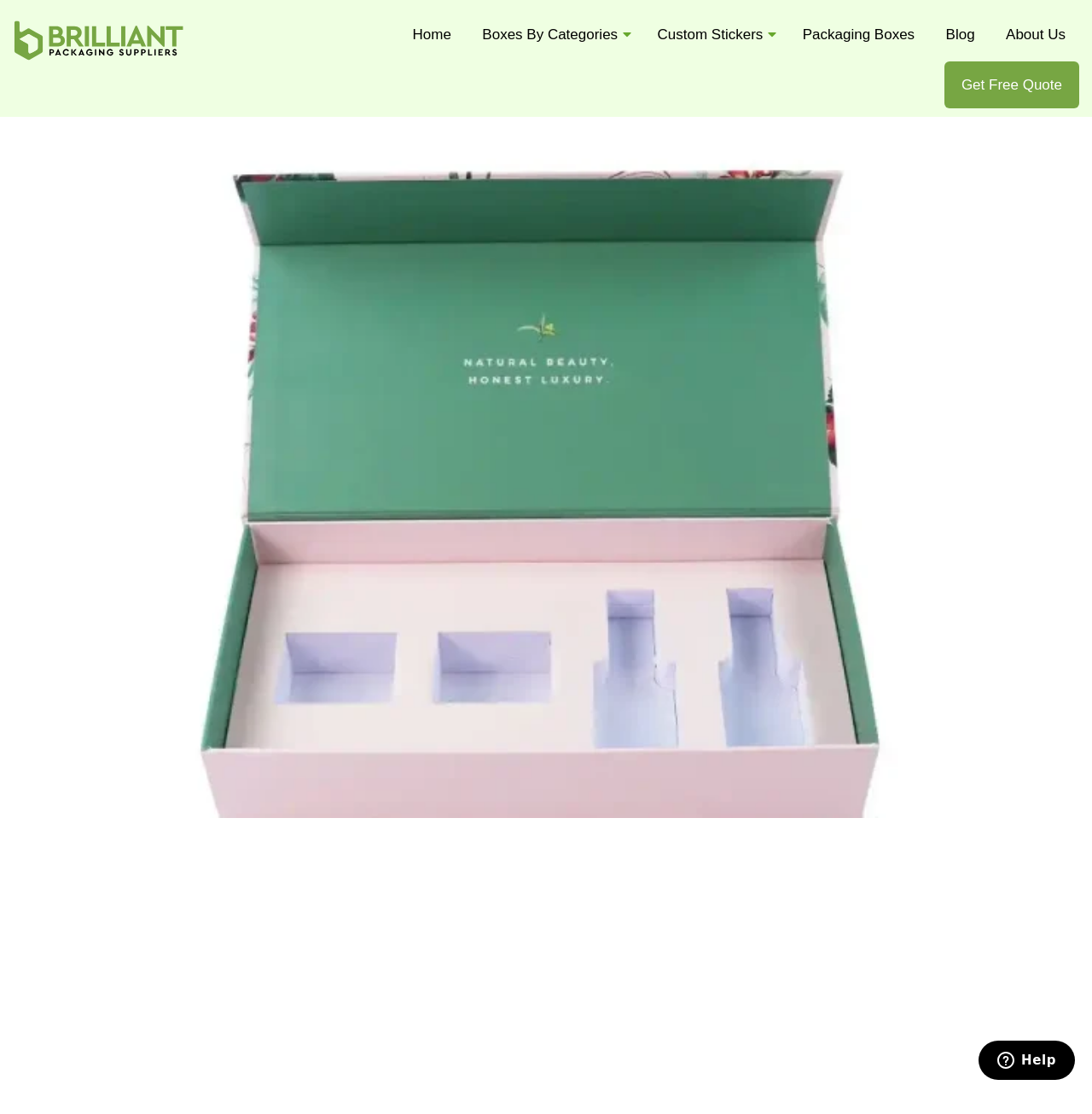Is there a blog section?
Please provide a detailed and thorough answer to the question.

The presence of a blog section can be determined by looking at the top navigation menu. One of the links is labeled 'Blog', indicating that the webpage has a section dedicated to blog posts.